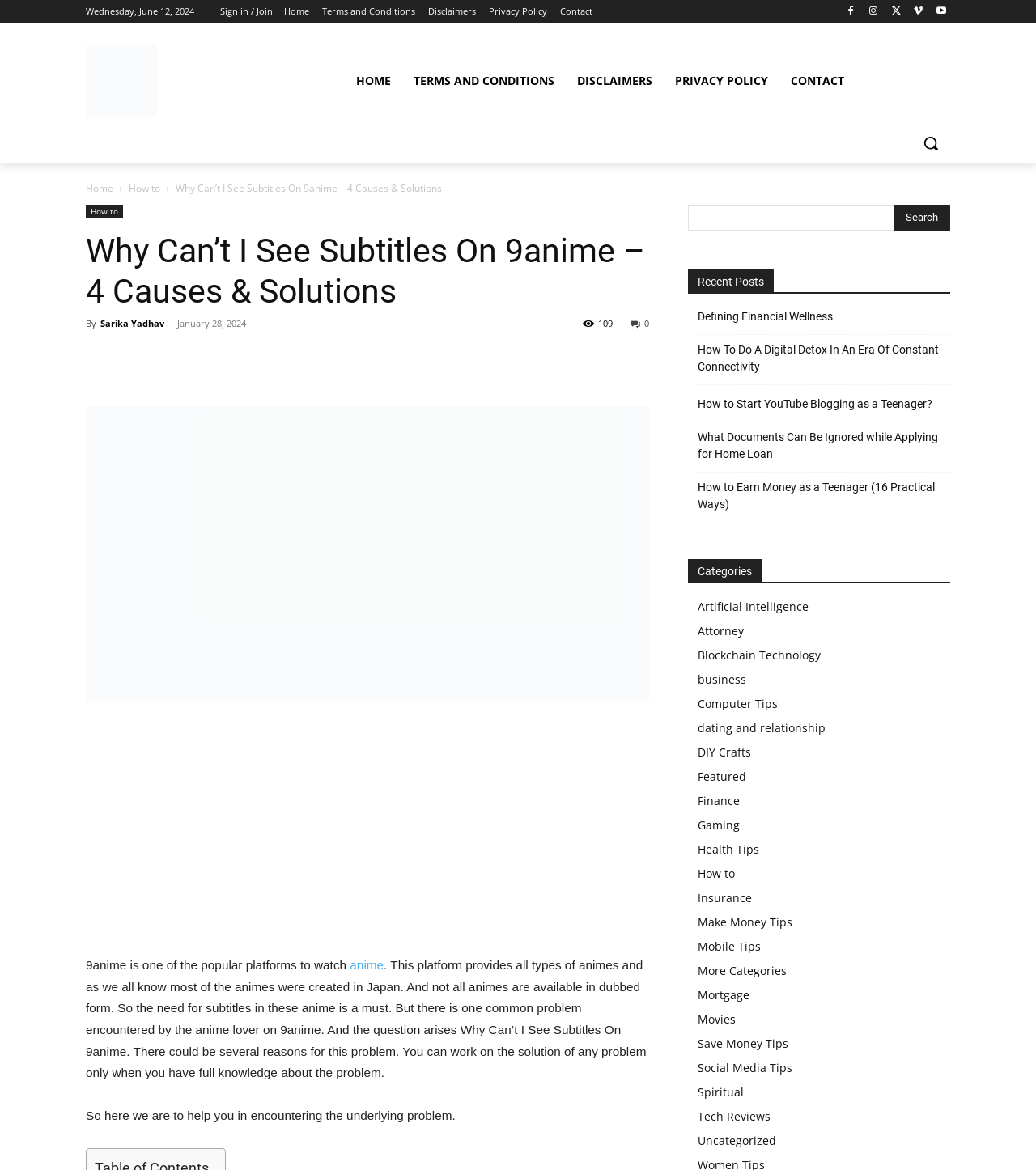Describe the webpage meticulously, covering all significant aspects.

This webpage is about solving the issue of not being able to see subtitles on 9anime, a popular platform for watching anime. At the top of the page, there is a date "Wednesday, June 12, 2024" and a navigation menu with links to "Sign in / Join", "Home", "Terms and Conditions", "Disclaimers", "Privacy Policy", and "Contact". 

Below the navigation menu, there is an "Error Express Logo" image, followed by a secondary navigation menu with links to "HOME", "TERMS AND CONDITIONS", "DISCLAIMERS", "PRIVACY POLICY", and "CONTACT". 

On the left side of the page, there is a search bar with a "Search" button. Below the search bar, there is a section titled "Recent Posts" with links to several articles, including "Defining Financial Wellness", "How To Do A Digital Detox In An Era Of Constant Connectivity", and "How to Earn Money as a Teenager (16 Practical Ways)". 

Further down, there is a section titled "Categories" with links to various categories such as "Artificial Intelligence", "Attorney", "Blockchain Technology", and many more. 

The main content of the page is an article titled "Why Can’t I See Subtitles On 9anime – 4 Causes & Solutions". The article explains that 9anime is a popular platform for watching anime, but some users may encounter the problem of not being able to see subtitles. The article provides possible reasons for this problem and offers solutions. The article is divided into sections, with headings and paragraphs of text. There are also links to other related articles and a section with an advertisement.